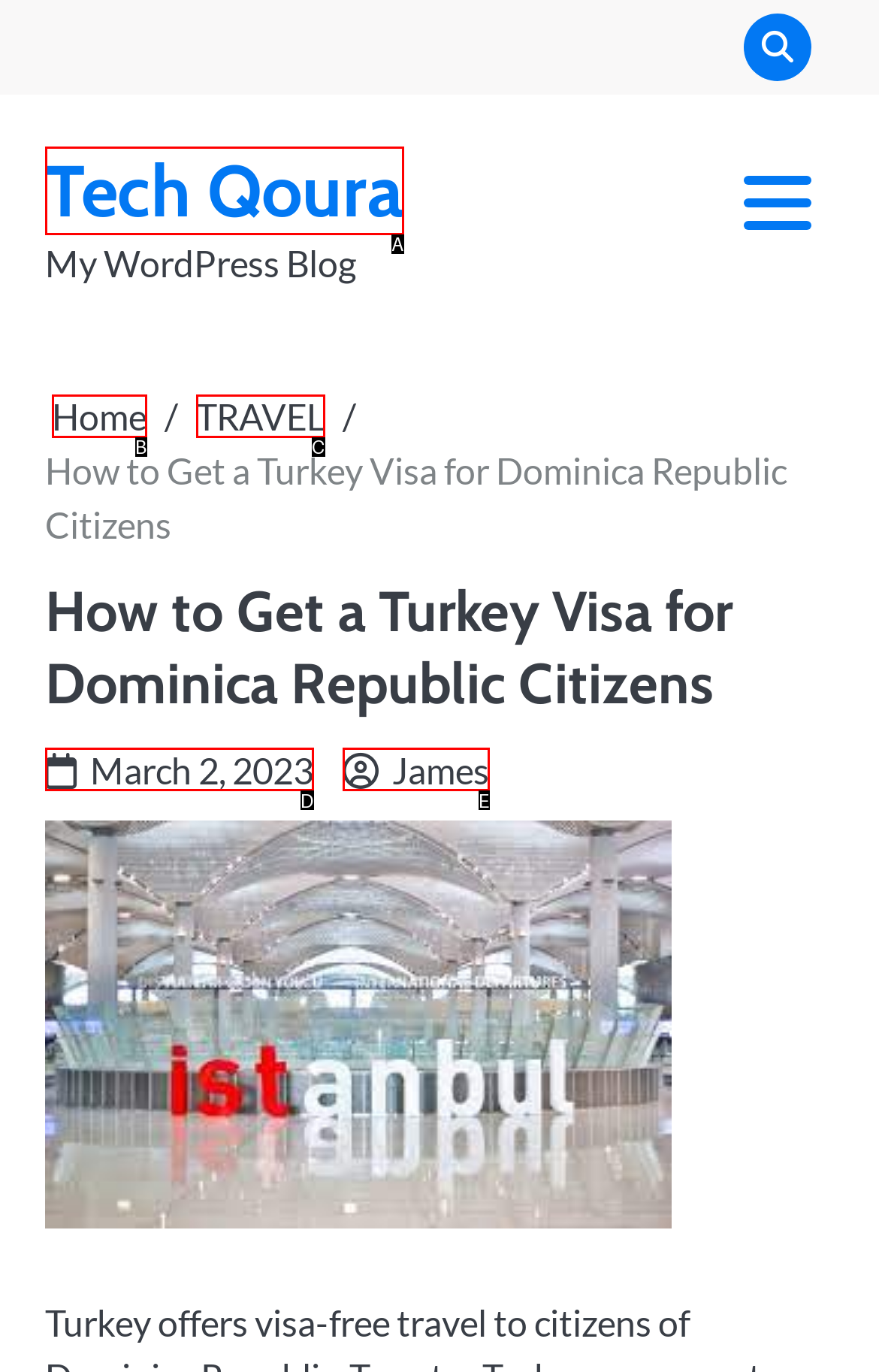Choose the HTML element that best fits the given description: TRAVEL. Answer by stating the letter of the option.

C